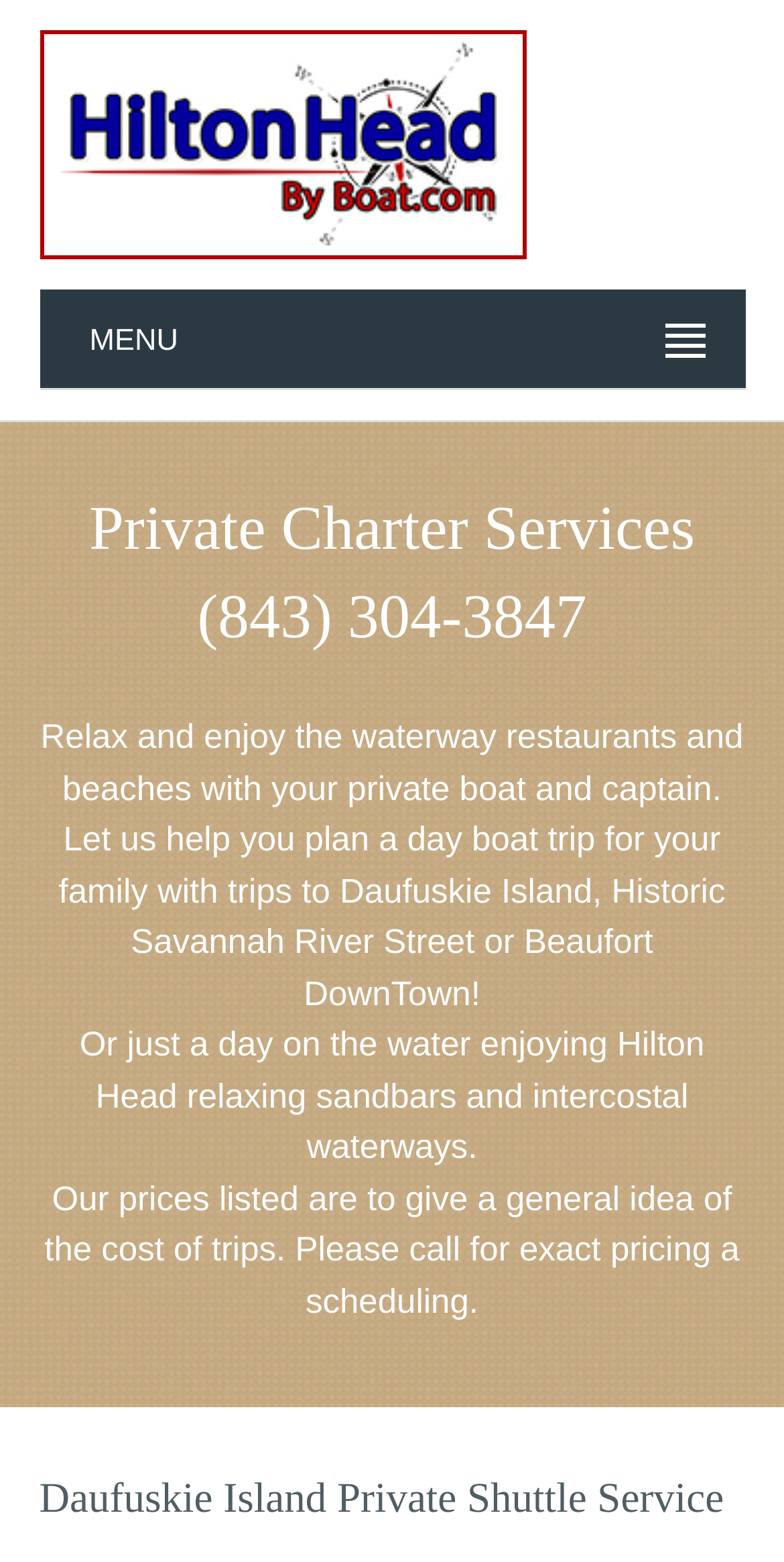Locate the UI element described as follows: "parent_node: MENU title="Sailor"". Return the bounding box coordinates as four float numbers between 0 and 1 in the order [left, top, right, bottom].

[0.05, 0.019, 0.671, 0.166]